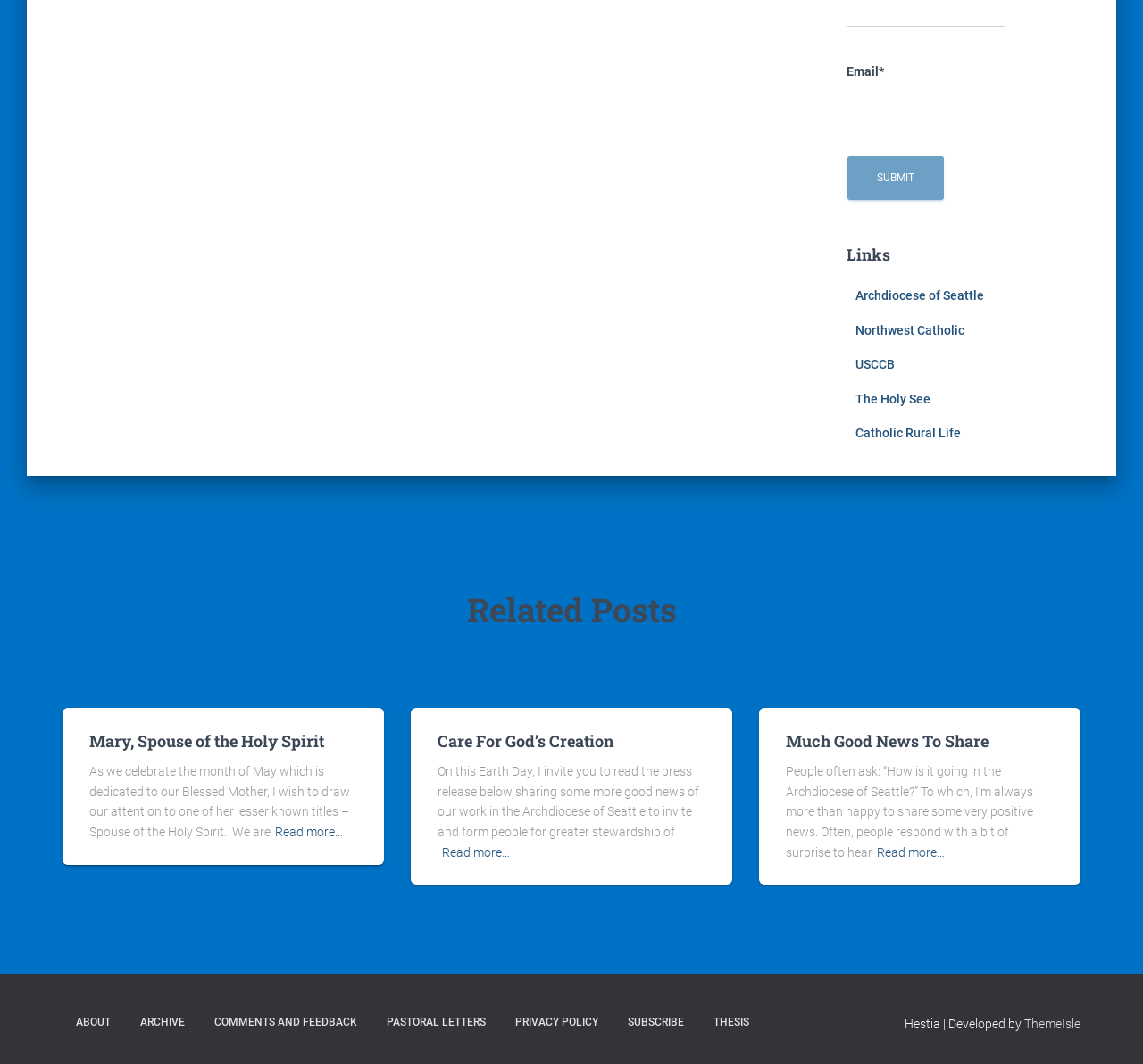Please identify the bounding box coordinates of the area that needs to be clicked to follow this instruction: "Go to ABOUT page".

[0.055, 0.941, 0.109, 0.982]